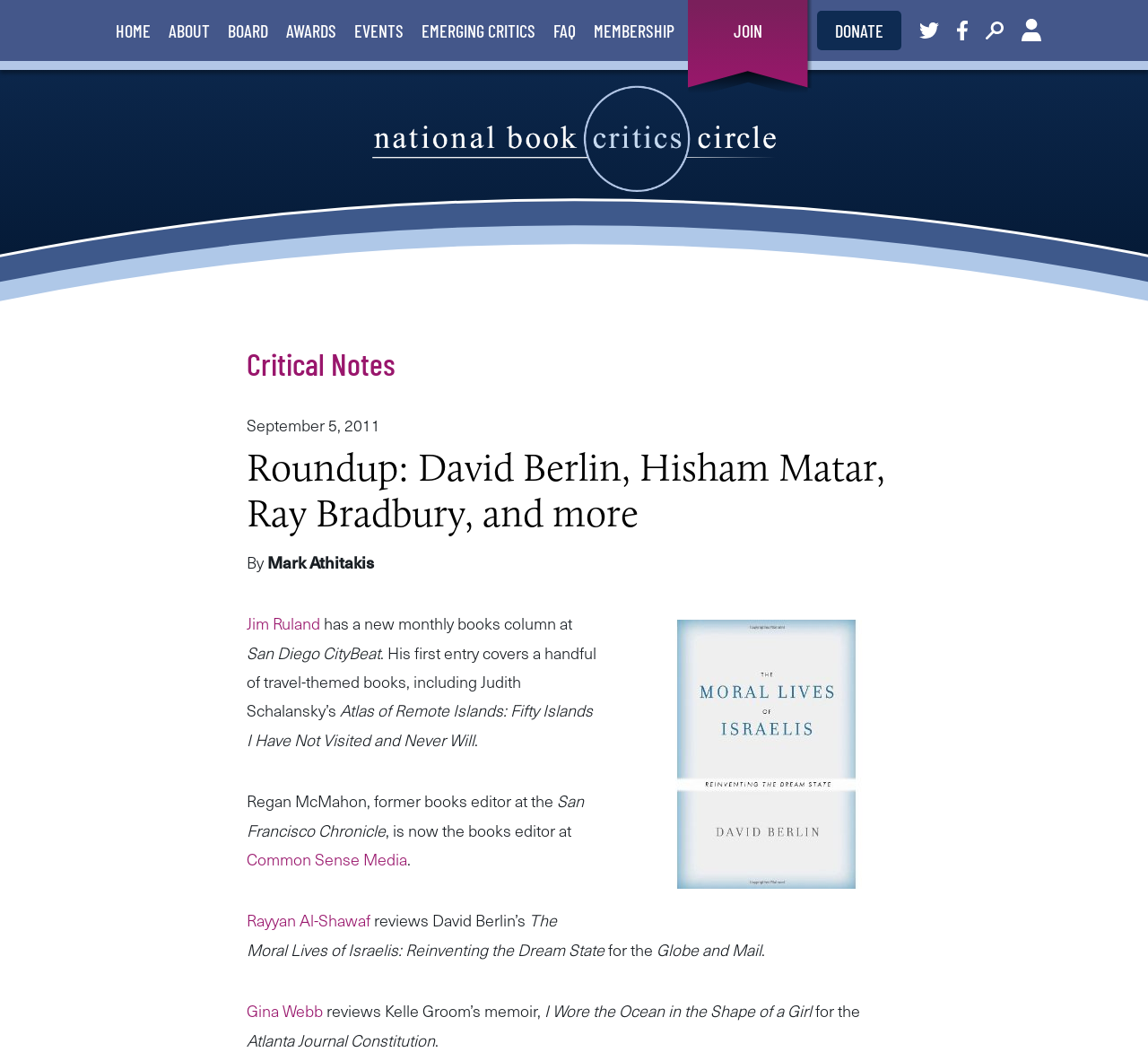Please determine the bounding box coordinates of the section I need to click to accomplish this instruction: "Click HOME".

[0.093, 0.0, 0.139, 0.058]